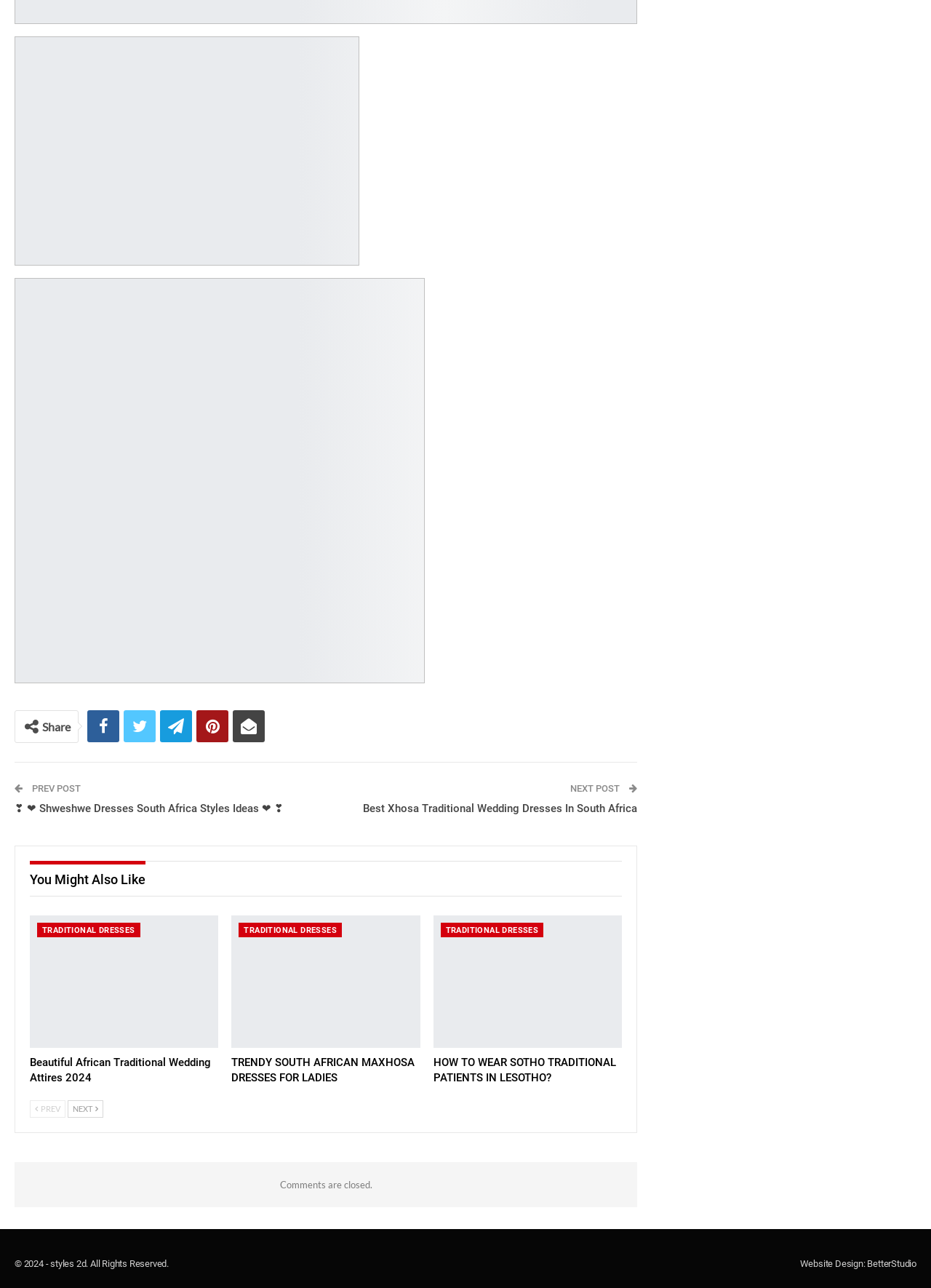Determine the bounding box coordinates of the section I need to click to execute the following instruction: "Read more about Shweshwe Dresses South Africa Styles Ideas". Provide the coordinates as four float numbers between 0 and 1, i.e., [left, top, right, bottom].

[0.016, 0.622, 0.305, 0.633]